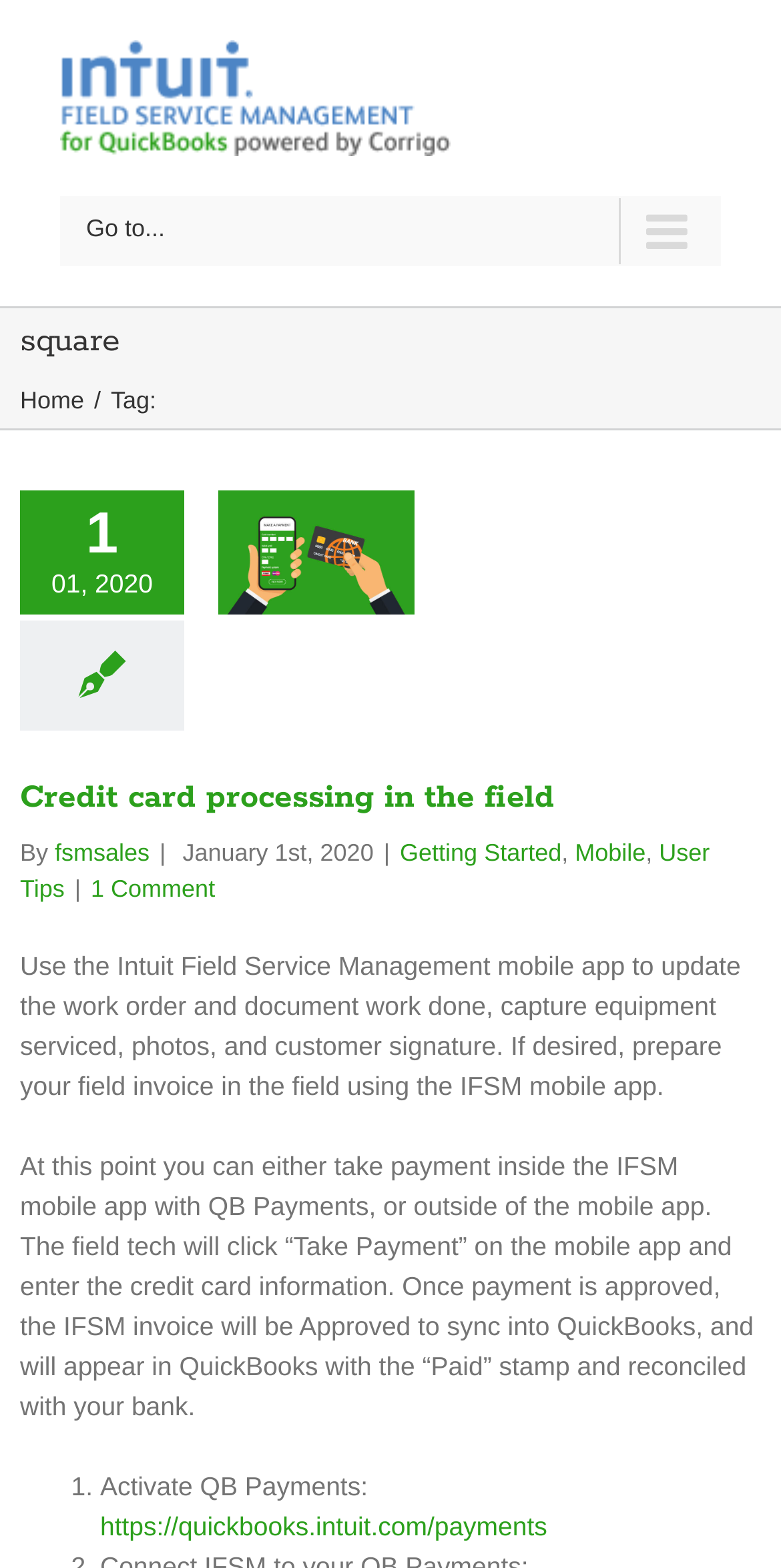Locate the bounding box coordinates of the clickable area to execute the instruction: "Open 'Quickbooks Payments'". Provide the coordinates as four float numbers between 0 and 1, represented as [left, top, right, bottom].

[0.128, 0.964, 0.701, 0.983]